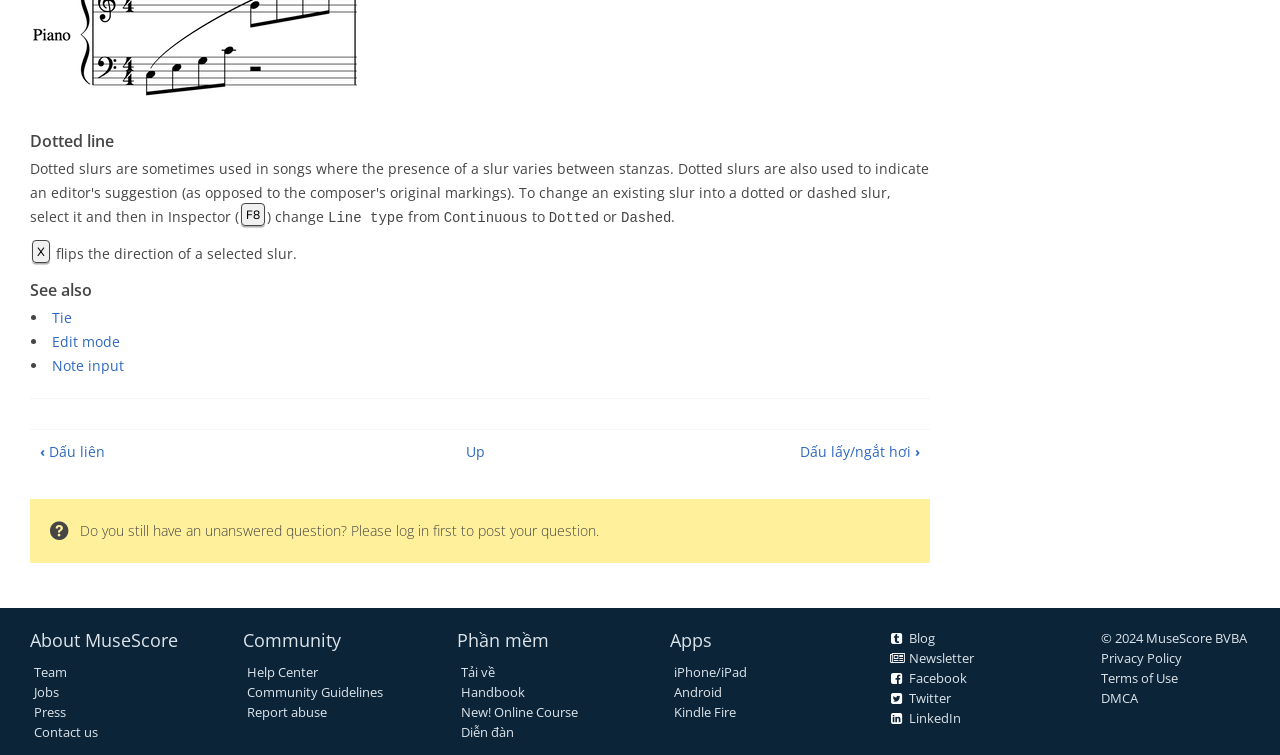Indicate the bounding box coordinates of the element that must be clicked to execute the instruction: "Book tickets for the 'FIRST FRIDAY BOOK CLUB'". The coordinates should be given as four float numbers between 0 and 1, i.e., [left, top, right, bottom].

None